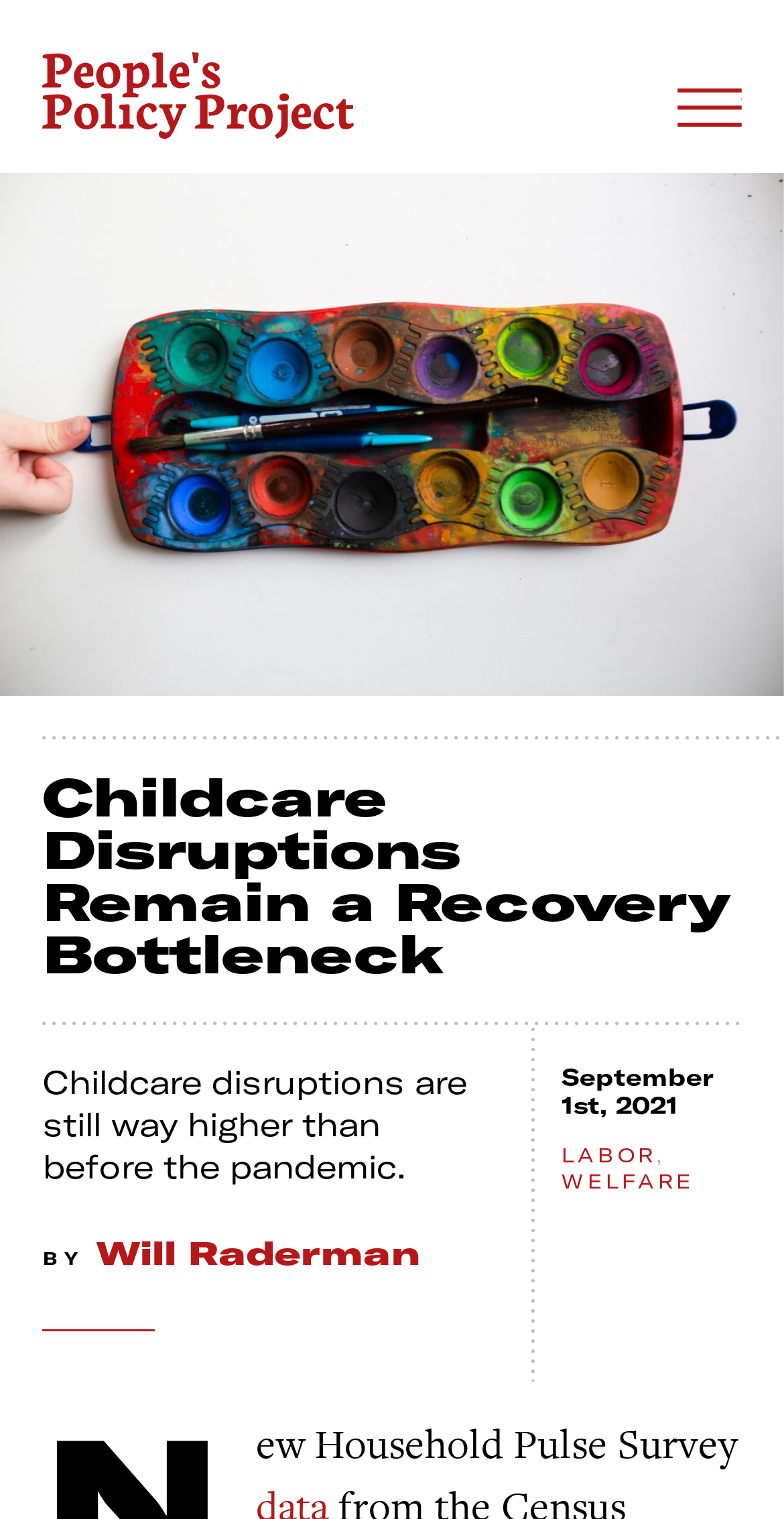When was the article published?
Based on the image, respond with a single word or phrase.

September 1st, 2021